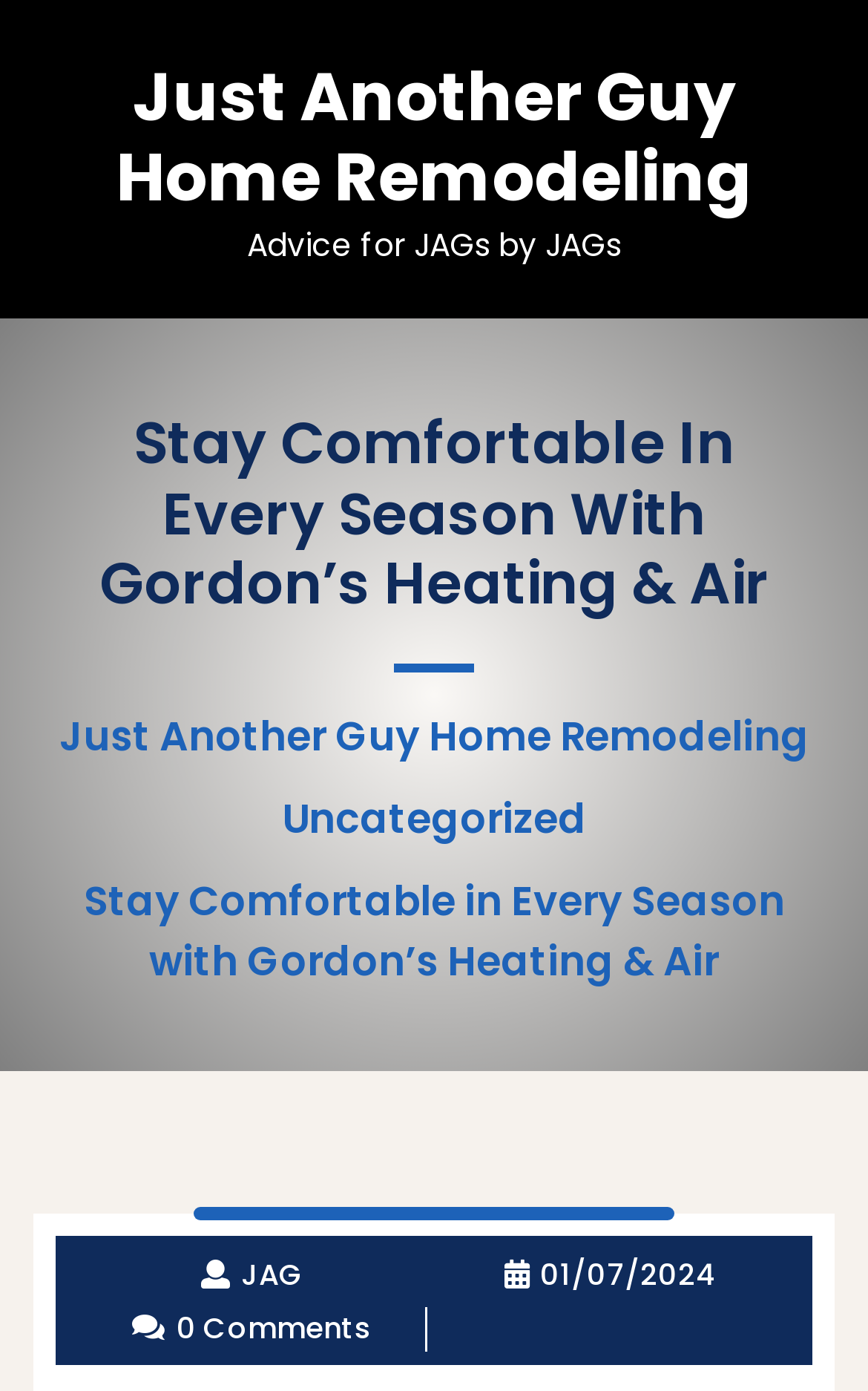What is the date of the blog post?
Give a one-word or short phrase answer based on the image.

01/07/2024